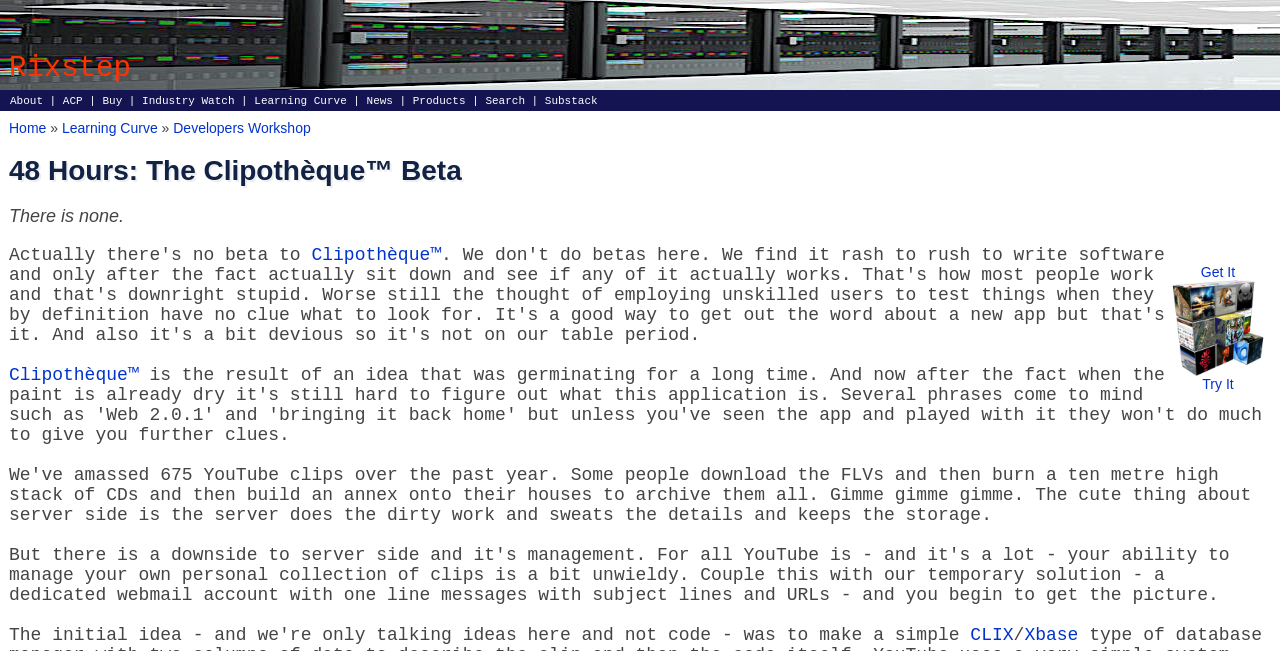Please find the bounding box coordinates for the clickable element needed to perform this instruction: "Search for something".

None